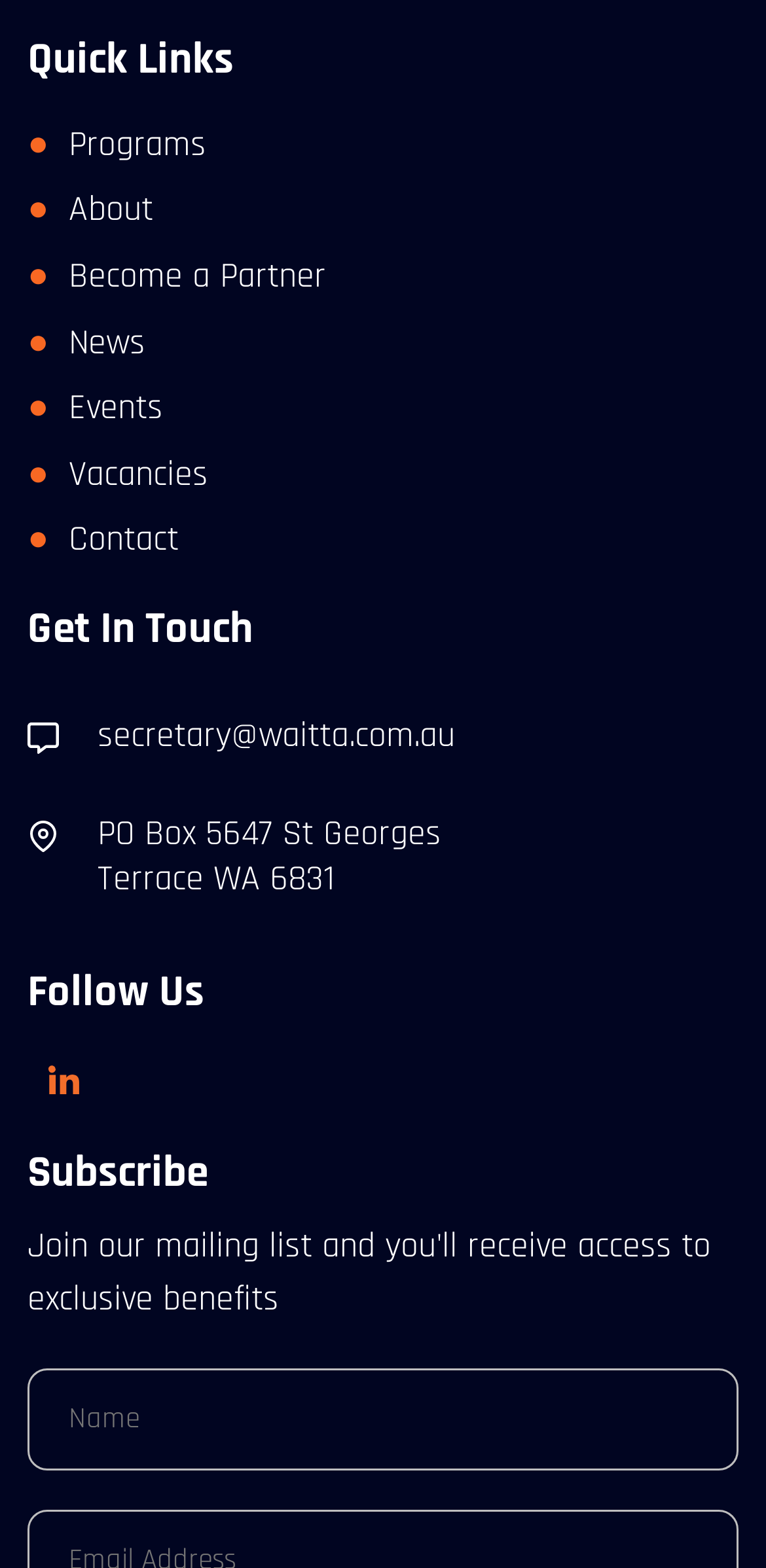Predict the bounding box of the UI element that fits this description: "Become a Partner".

[0.036, 0.161, 0.425, 0.19]